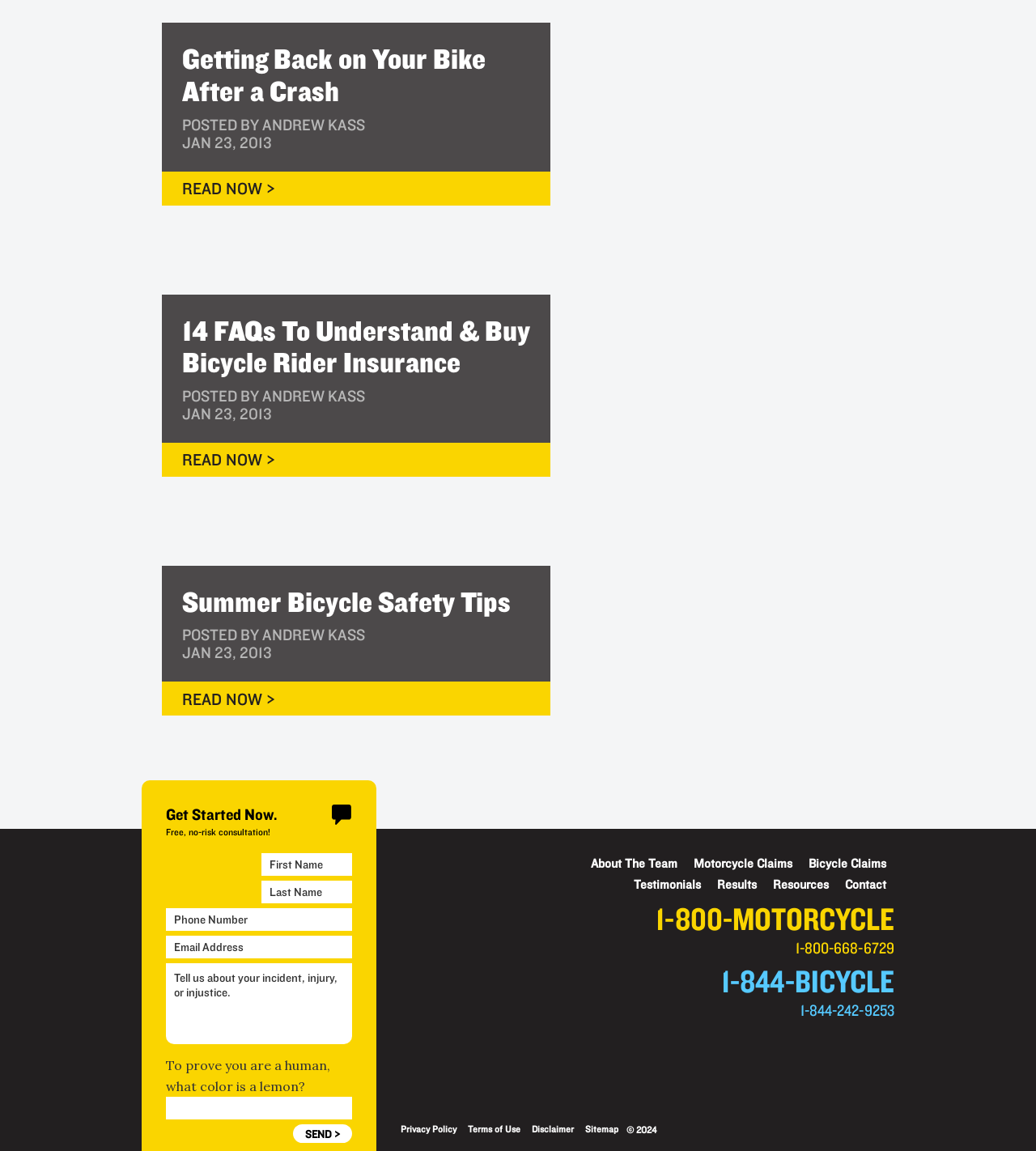Determine the bounding box coordinates of the clickable region to follow the instruction: "Read the article 'Getting Back on Your Bike After a Crash'".

[0.176, 0.035, 0.469, 0.094]